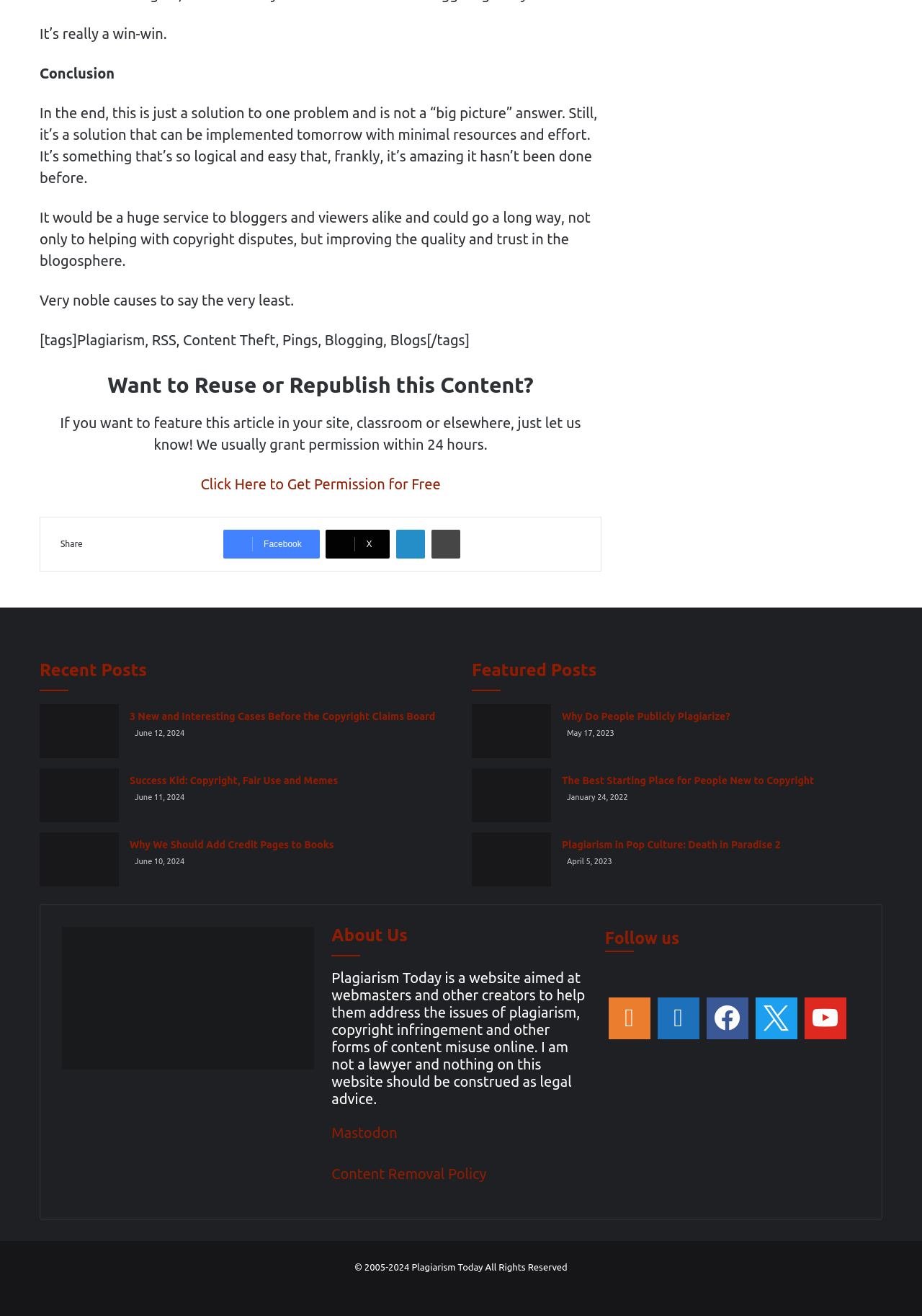Identify the bounding box coordinates of the region that should be clicked to execute the following instruction: "Share on Facebook".

[0.242, 0.403, 0.347, 0.425]